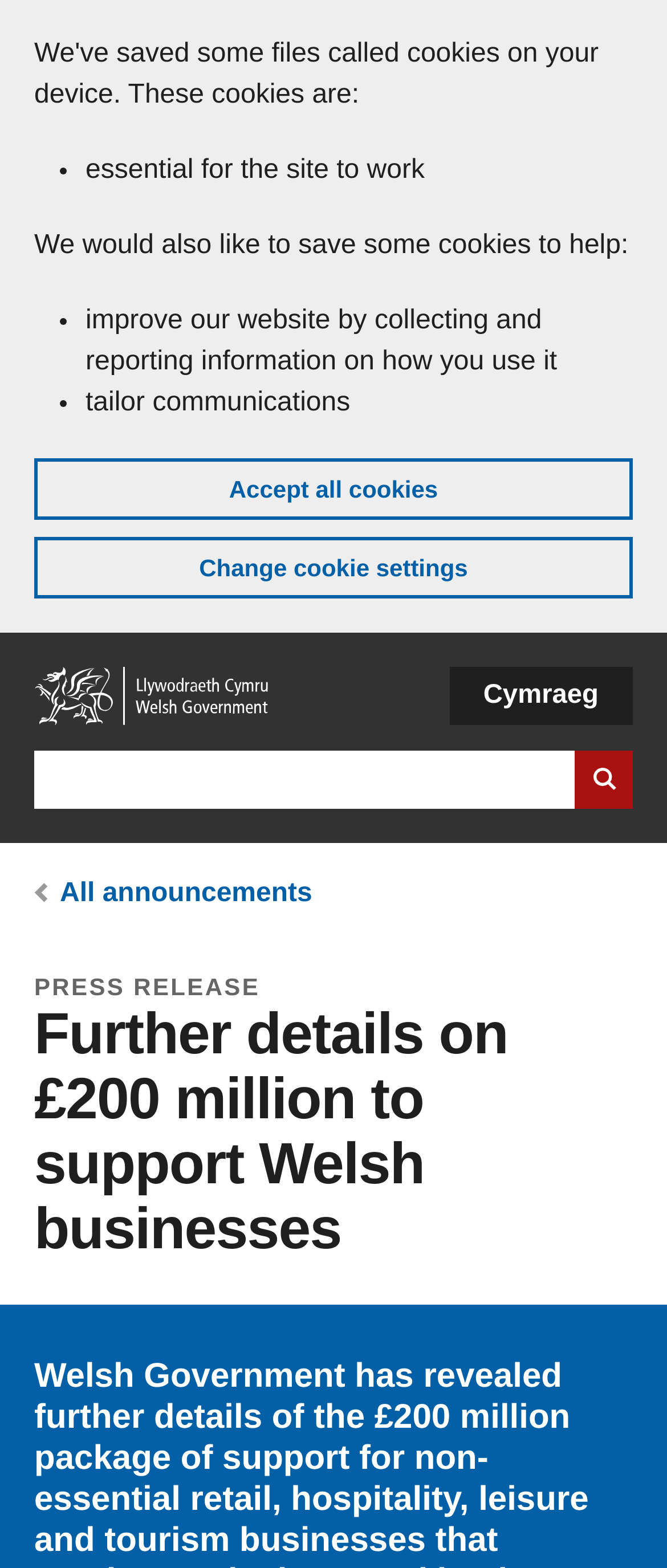Analyze the image and give a detailed response to the question:
What language options are available on this website?

The language navigation menu is located at the top of the webpage, and it has an option for 'Cymraeg', which is the Welsh language, in addition to the default English language.